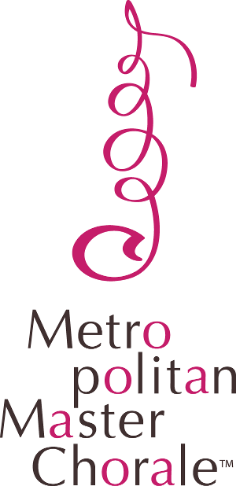Generate an elaborate caption that includes all aspects of the image.

The image features the elegant logo of the Metropolitan Master Chorale, which creatively combines typography and musical elements. At the top, a stylized musical note is depicted, flowing gracefully into the design. Below the note, the name "Metropolitan" is prominently displayed in a vibrant pink, while "Master Chorale" is written beneath in contrasting dark brown. The logo encapsulates the essence of the chorale, highlighting its artistic mission and community engagement in the world of music. This emblem represents not just a name, but the rich tradition and commitment to excellence that the ensemble upholds.